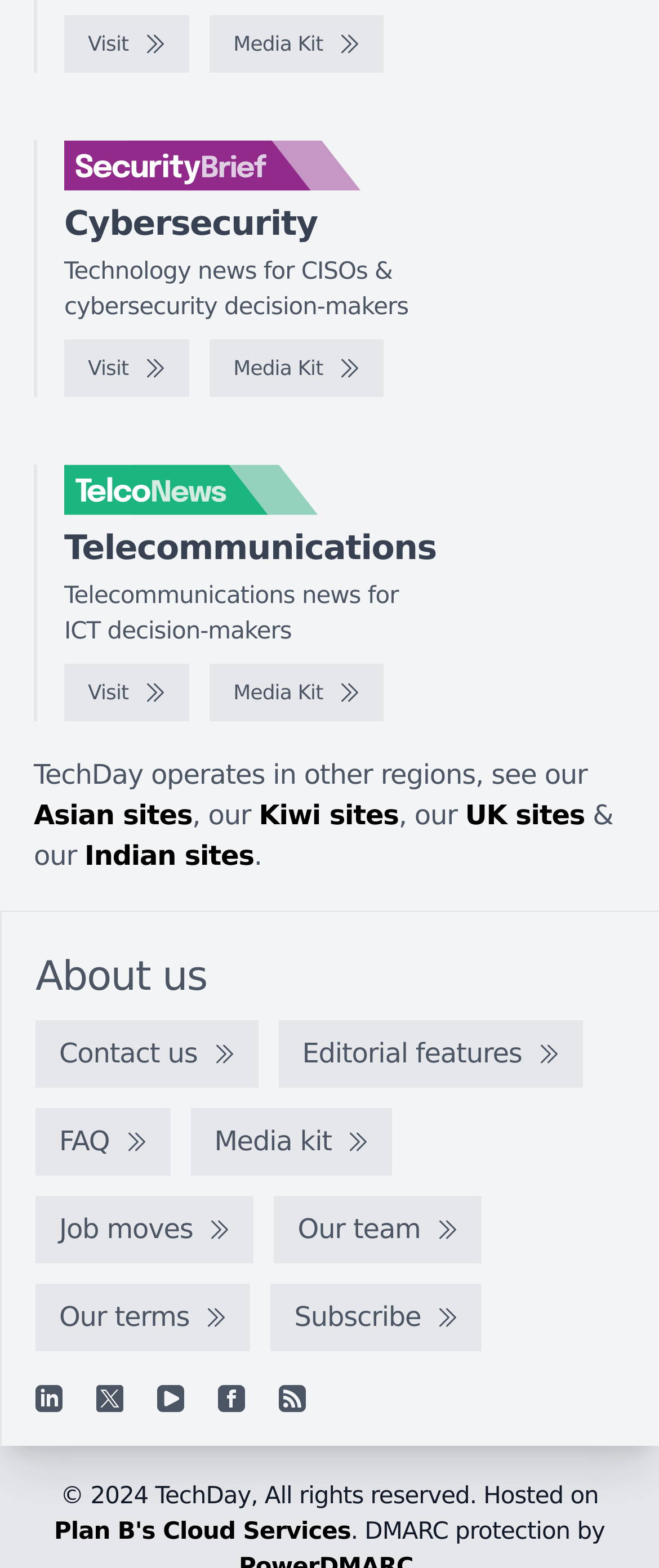Please specify the bounding box coordinates of the element that should be clicked to execute the given instruction: 'Subscribe'. Ensure the coordinates are four float numbers between 0 and 1, expressed as [left, top, right, bottom].

[0.411, 0.819, 0.731, 0.862]